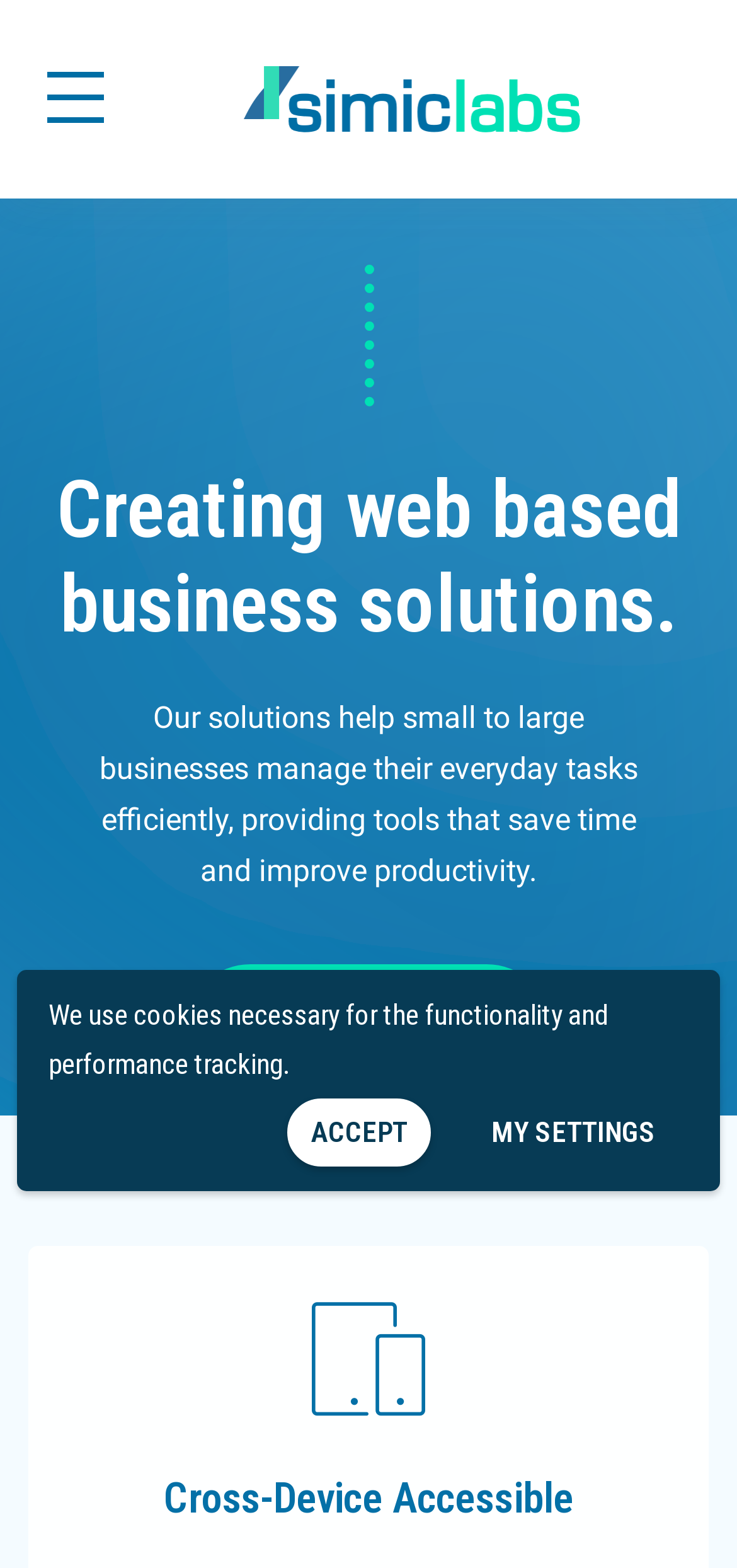What is the purpose of the business solutions?
Examine the webpage screenshot and provide an in-depth answer to the question.

Based on the webpage content, it is clear that the business solutions provided by Simic Labs aim to help businesses manage their everyday tasks efficiently, providing tools that save time and improve productivity.